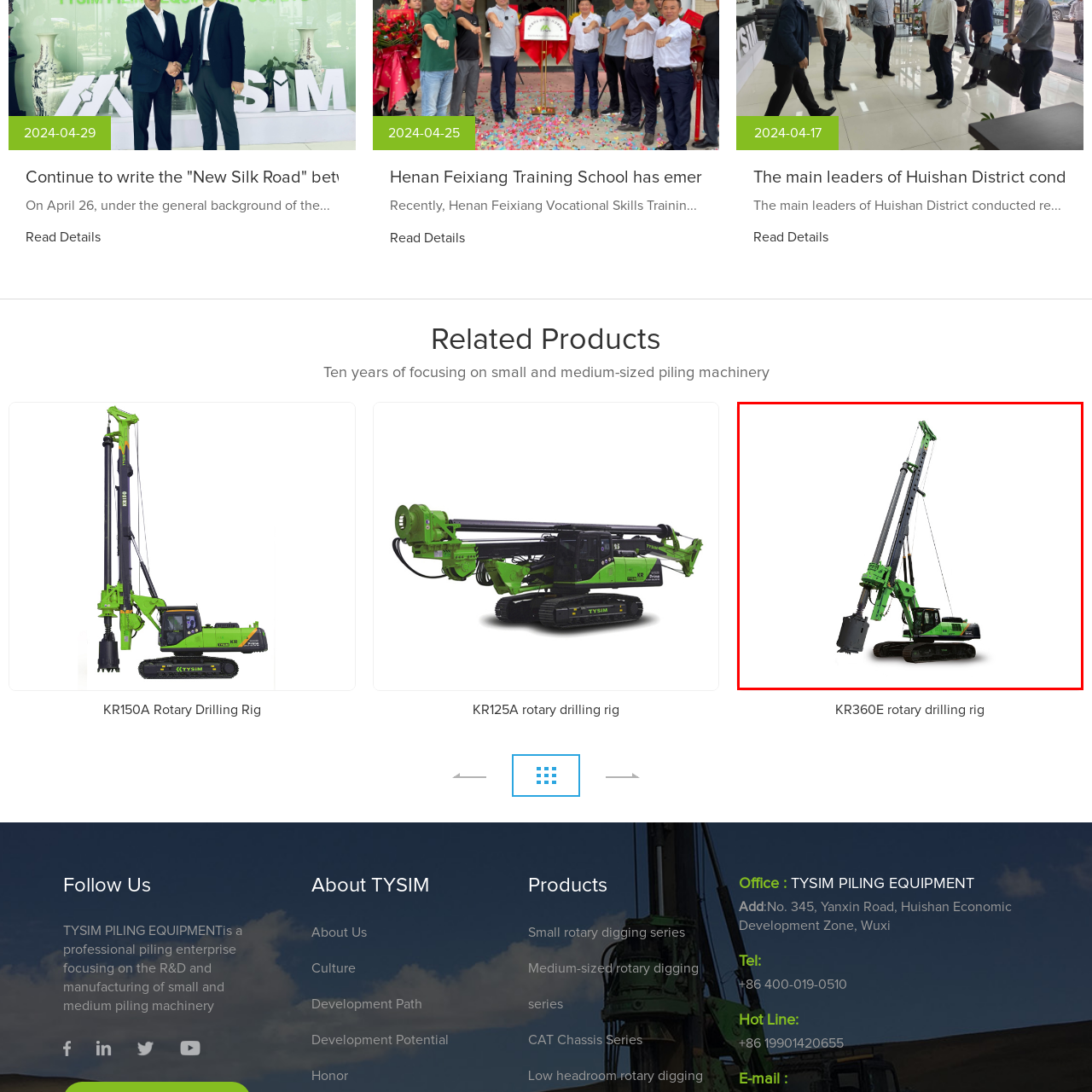Please provide a thorough description of the image inside the red frame.

The image features a KR360E rotary drilling rig, showcasing its powerful and robust design. The machine is predominantly green and black, emphasizing its modern aesthetic and industrial capability. It is equipped with a long, extendable drilling arm and a large drilling bucket, perfect for deep excavation and piling tasks. This equipment reflects advanced engineering, aimed at meeting the growing demands of construction and infrastructure development. The KR360E is designed for efficiency and precision in drilling operations, making it a valuable asset in various construction projects, particularly in piling and foundation work.